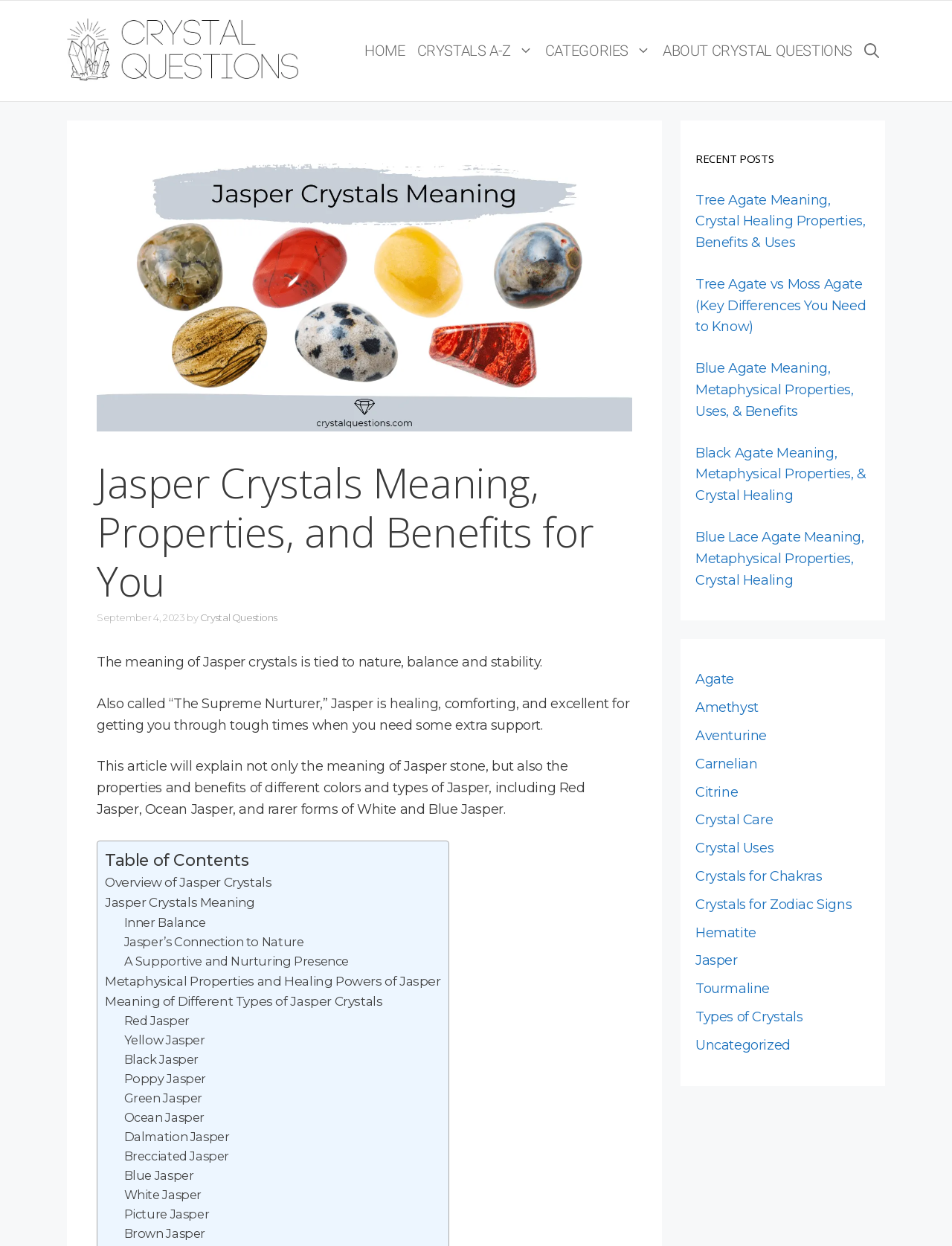Using details from the image, please answer the following question comprehensively:
What is the author of this article?

The author of this article is mentioned as 'Crystal Questions' in the byline section of the webpage, which is located below the main heading.